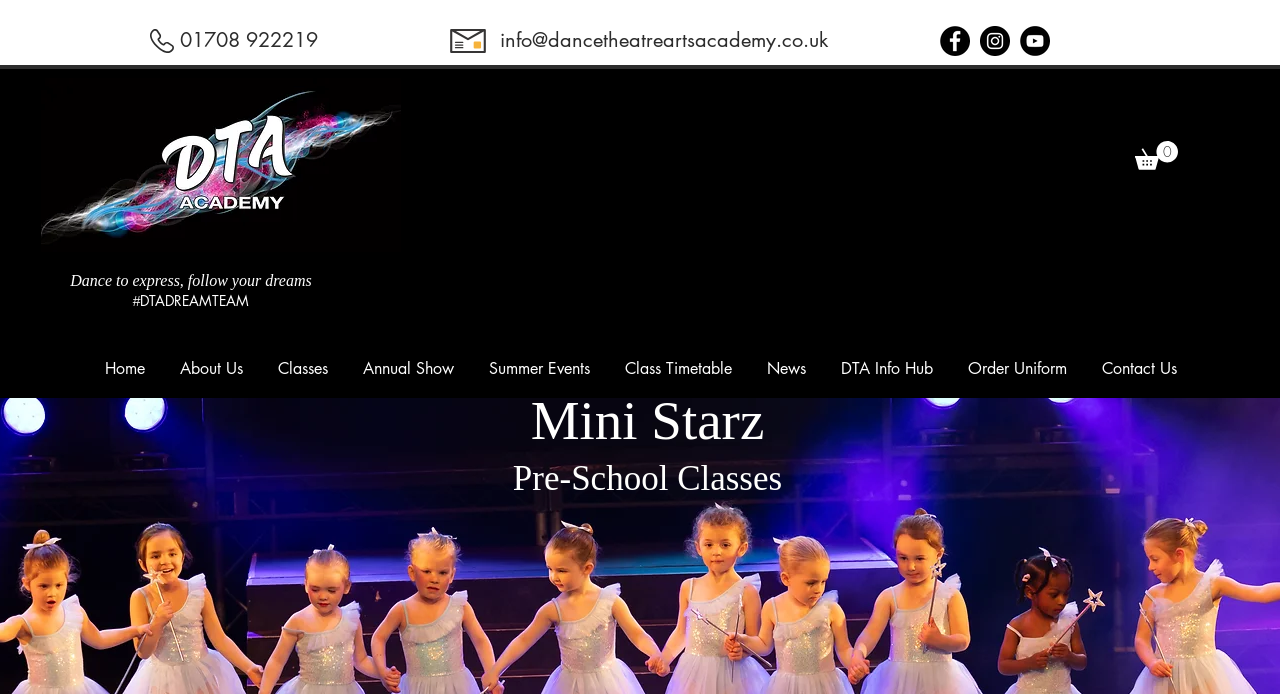How many items are in the cart?
Give a single word or phrase answer based on the content of the image.

0